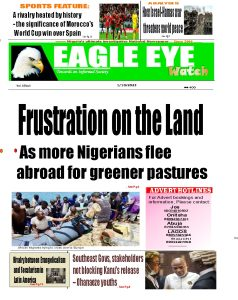What is the purpose of the call-to-action for readers?
Based on the content of the image, thoroughly explain and answer the question.

The presence of a call-to-action for readers implies that the publication aims to not only inform its audience but also engage with them. This suggests that the publication is interested in sparking a response or encouraging readers to take some action, rather than simply presenting information.